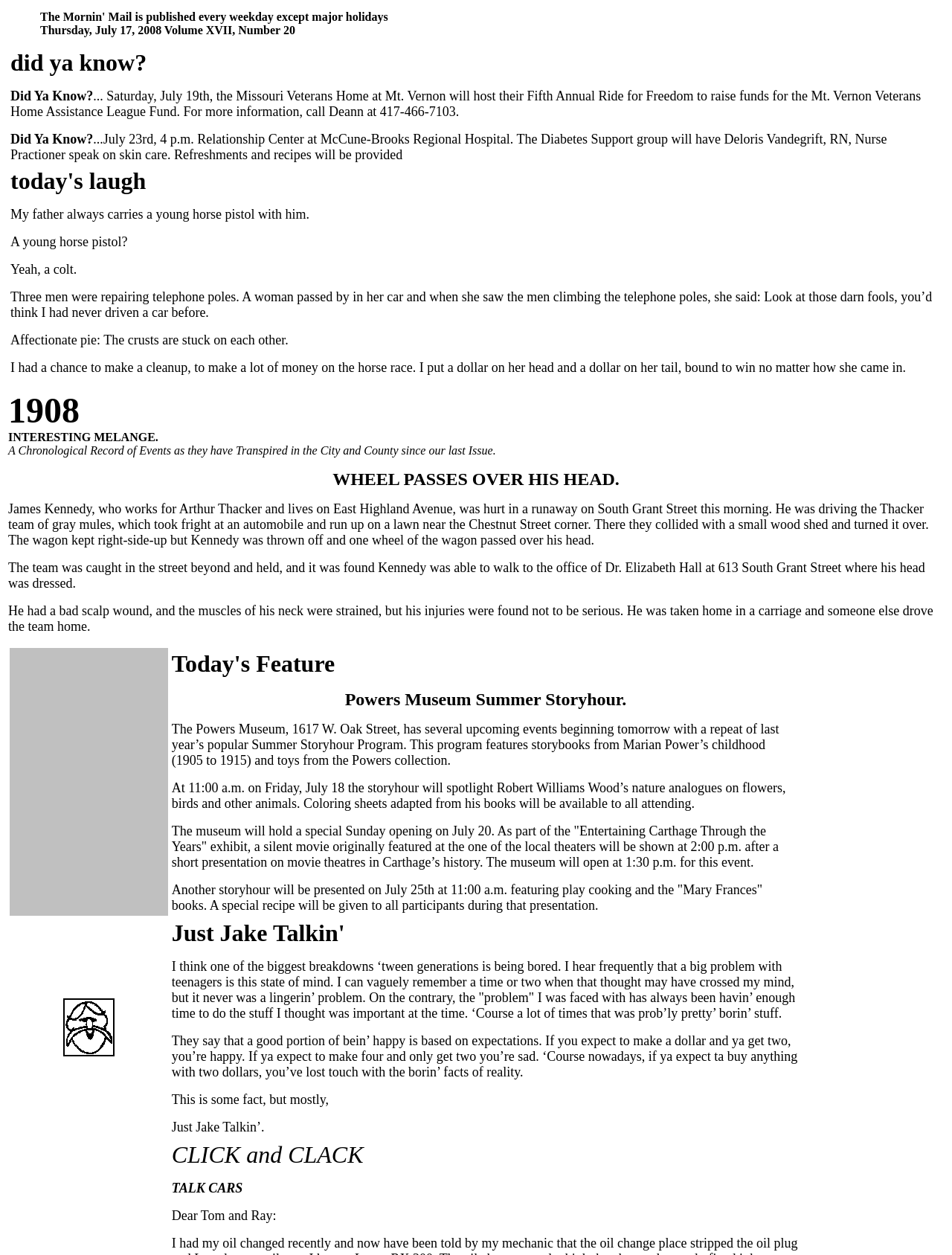Elaborate on the information and visuals displayed on the webpage.

The webpage "Mornin' Mail" features a layout table with two rows. The first row contains a table cell with a blockquote element, which holds a static text describing an event, "Did Ya Know?", on July 19th and 23rd. Below this text, there are two static texts, "did ya know" and "?", followed by another static text, "Did Ya Know?", and then a longer text describing the events.

In the same row, there is another table cell containing a static text, "today's laugh", followed by a series of humorous quotes and jokes.

The second row of the layout table contains a table cell with a static text, "190", and another static text, "8", positioned to the right of "190". Below these texts, there is a static text, "INTERESTING MELANGE.", followed by a longer text, "A Chronological Record of Events as they have Transpired in the City and County since our last Issue.".

Further down, there are several static texts describing an incident involving James Kennedy, who was hurt in a runaway on South Grant Street. The texts provide details about the accident and Kennedy's injuries.

The webpage also features a layout table row with two table cells. The first cell contains a static text, while the second cell holds a longer text describing the Powers Museum Summer Storyhour program, including upcoming events and activities.

In the last row of the layout table, there is a table cell containing an image, and another table cell with a static text, "Just Jake Talkin'", which is a personal reflection on the concept of boredom and happiness.